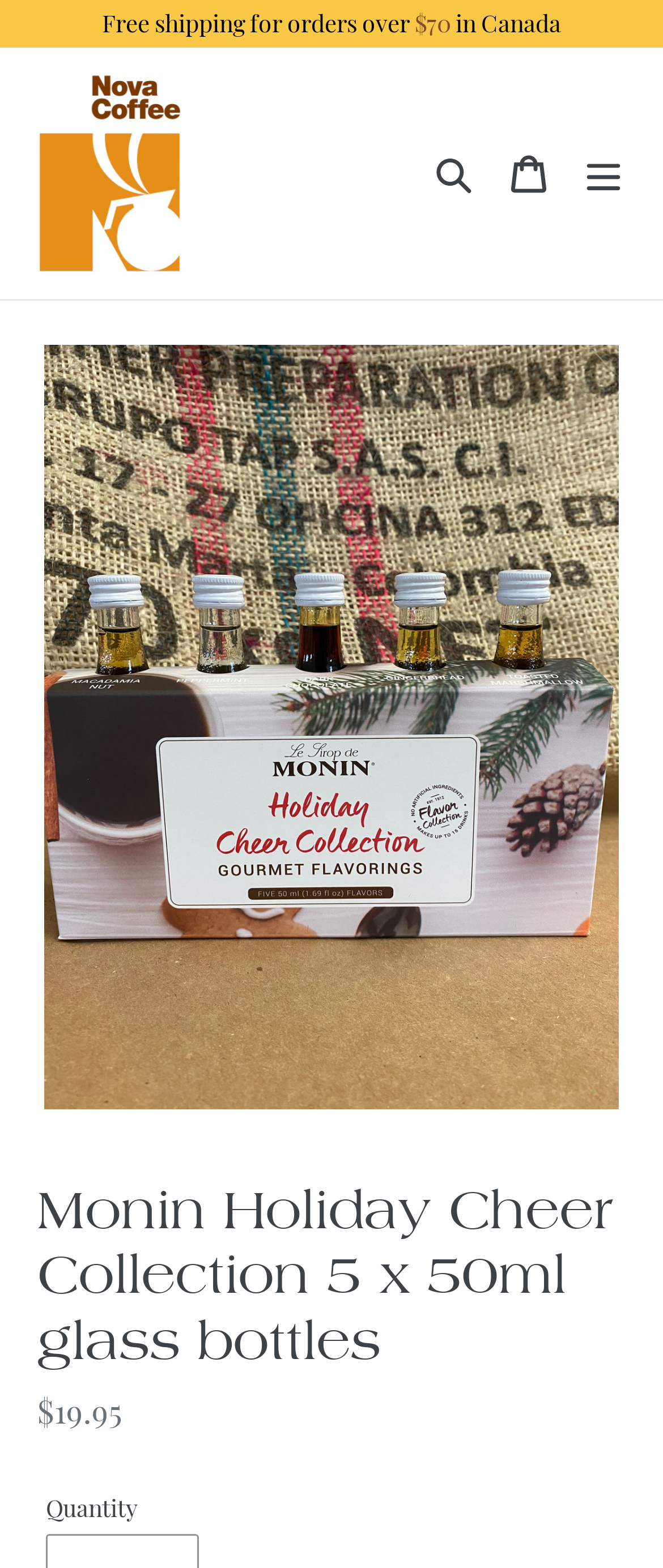What is the name of the coffee brand featured on the webpage?
By examining the image, provide a one-word or phrase answer.

Nova Coffee